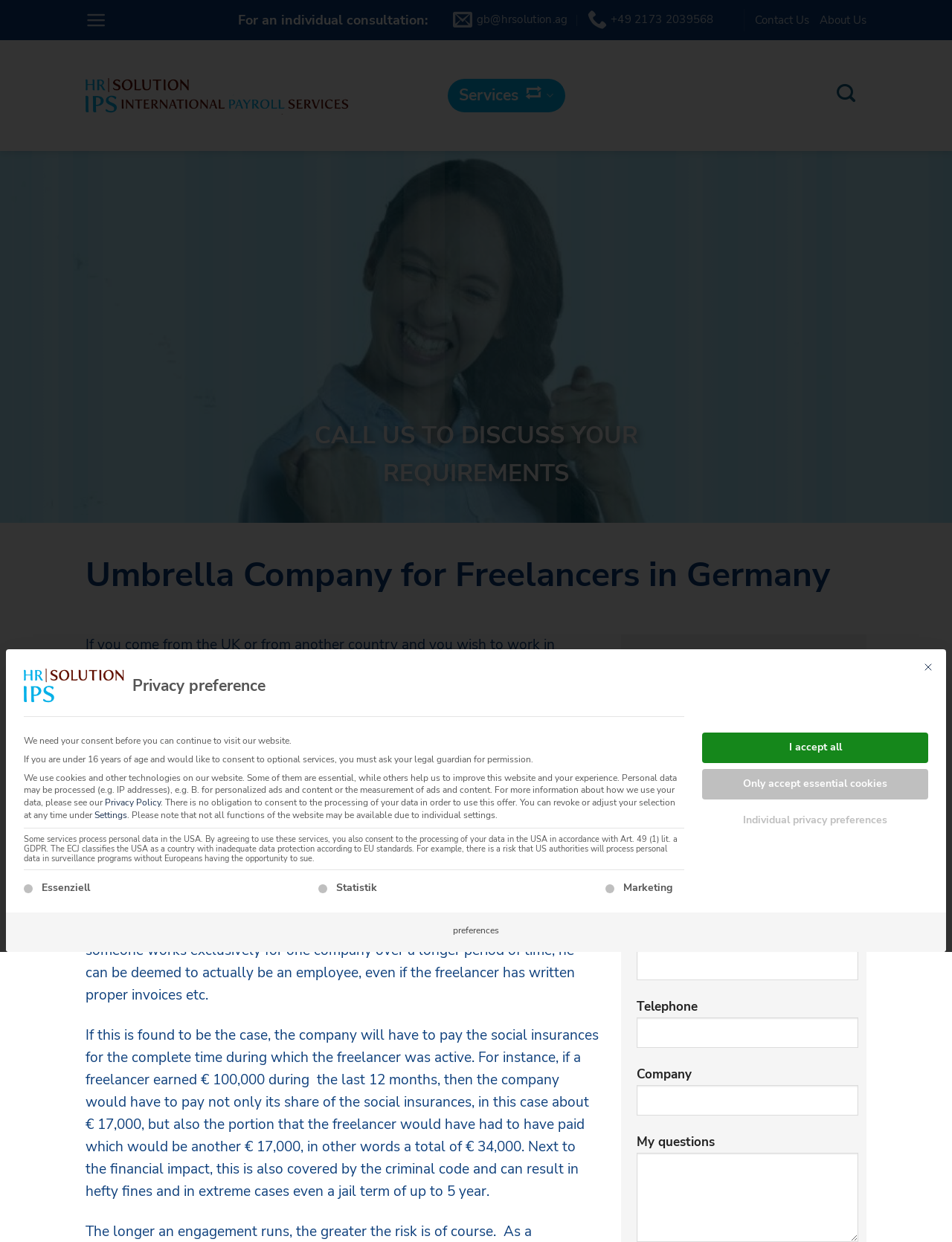Can you look at the image and give a comprehensive answer to the question:
How many links are there in the main navigation menu?

I counted the number of links in the main navigation menu by looking at the elements with the 'link' type and the 'hidden: True' property. I found five links with the labels 'Contact Us', 'About Us', 'Services', 'Search', and 'No Blog Title Set'.